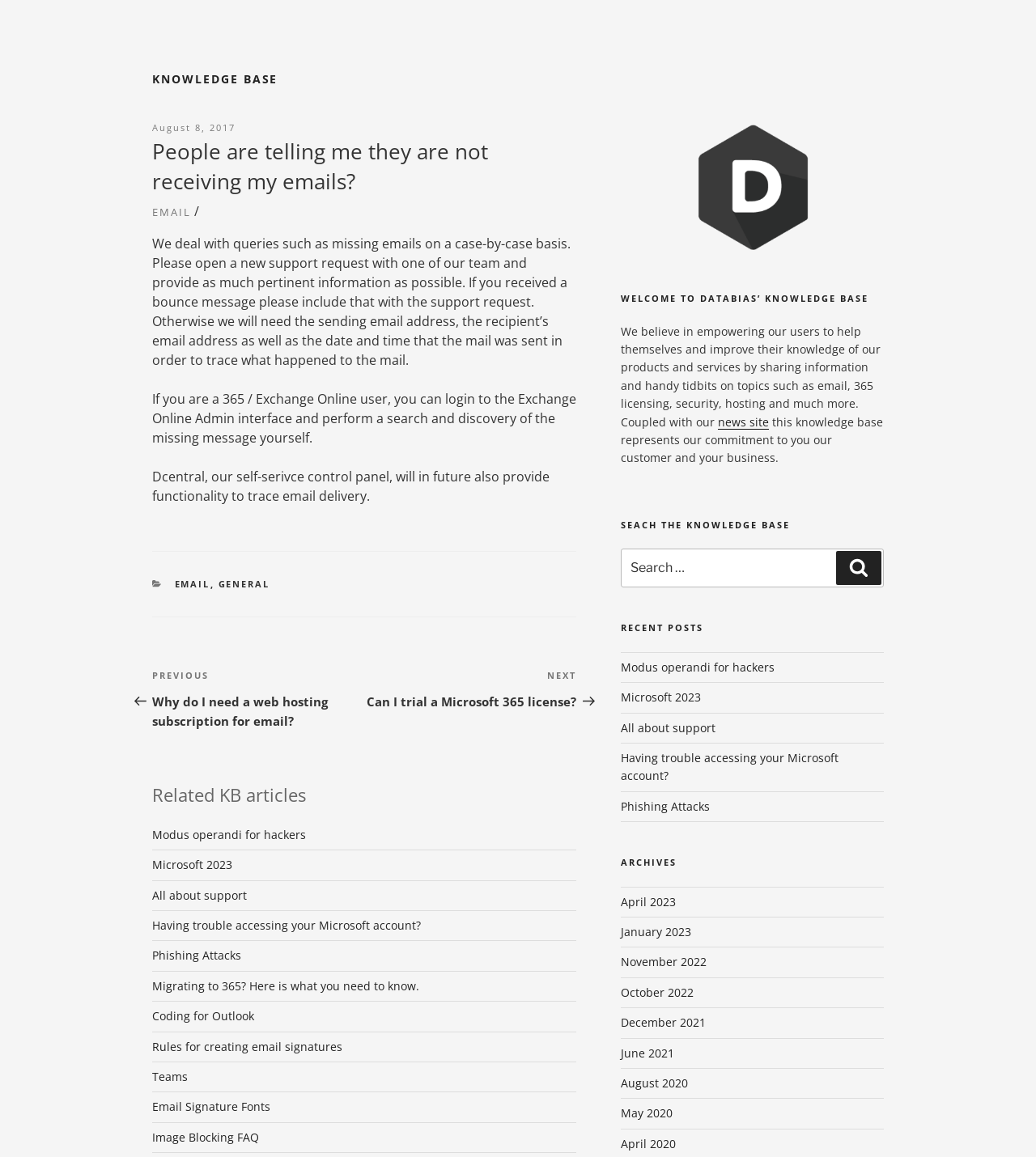Given the description August 8, 2017September 28, 2017, predict the bounding box coordinates of the UI element. Ensure the coordinates are in the format (top-left x, top-left y, bottom-right x, bottom-right y) and all values are between 0 and 1.

[0.147, 0.105, 0.227, 0.115]